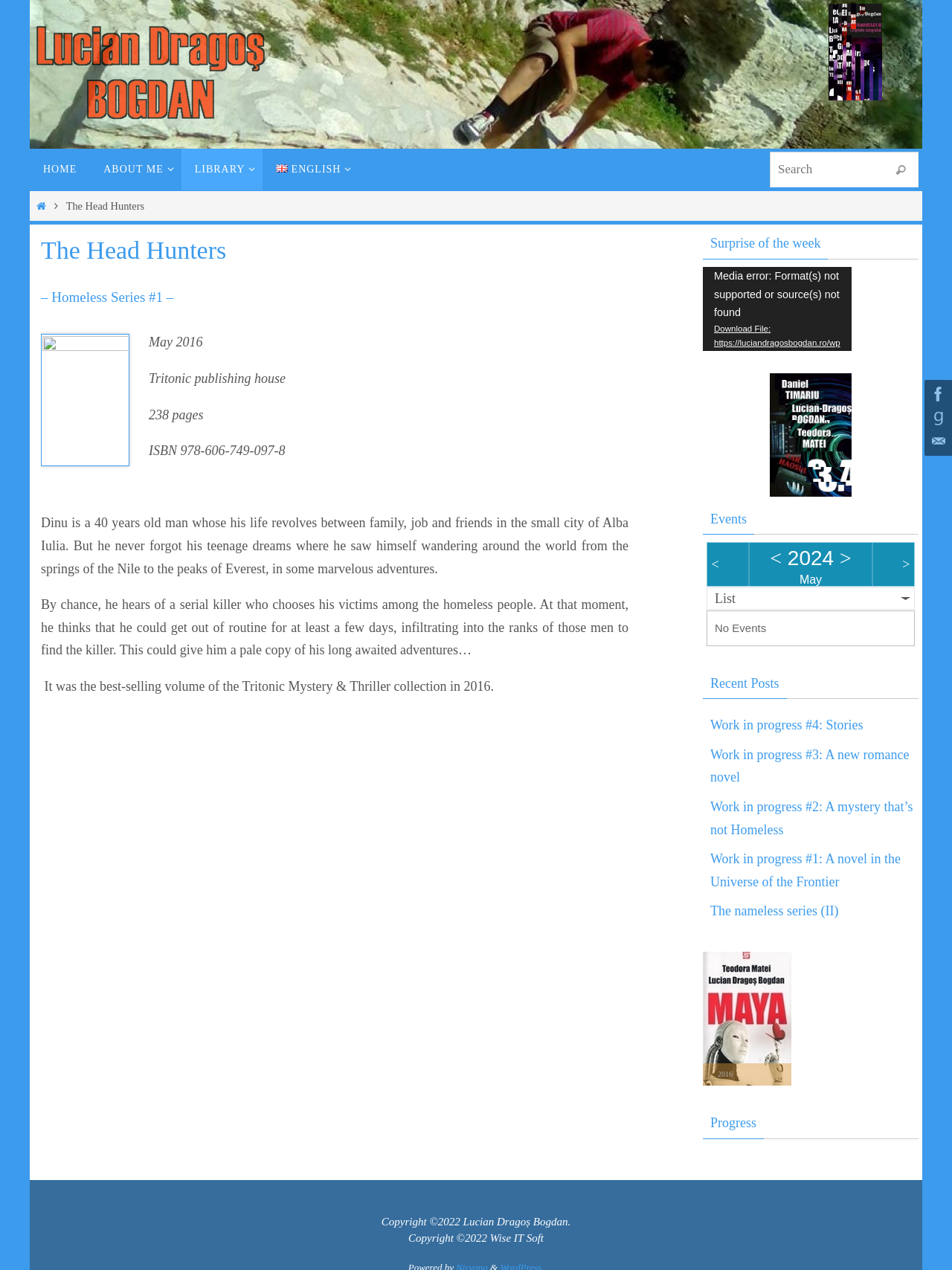How many recent posts are listed?
Please provide a comprehensive answer to the question based on the webpage screenshot.

In the 'Recent Posts' section, there are four links to different posts: 'Work in progress #4: Stories', 'Work in progress #3: A new romance novel', 'Work in progress #2: A mystery that’s not Homeless', and 'Work in progress #1: A novel in the Universe of the Frontier'.